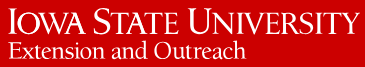What is the font color of the text 'Iowa State University'?
Answer the question with a single word or phrase, referring to the image.

white